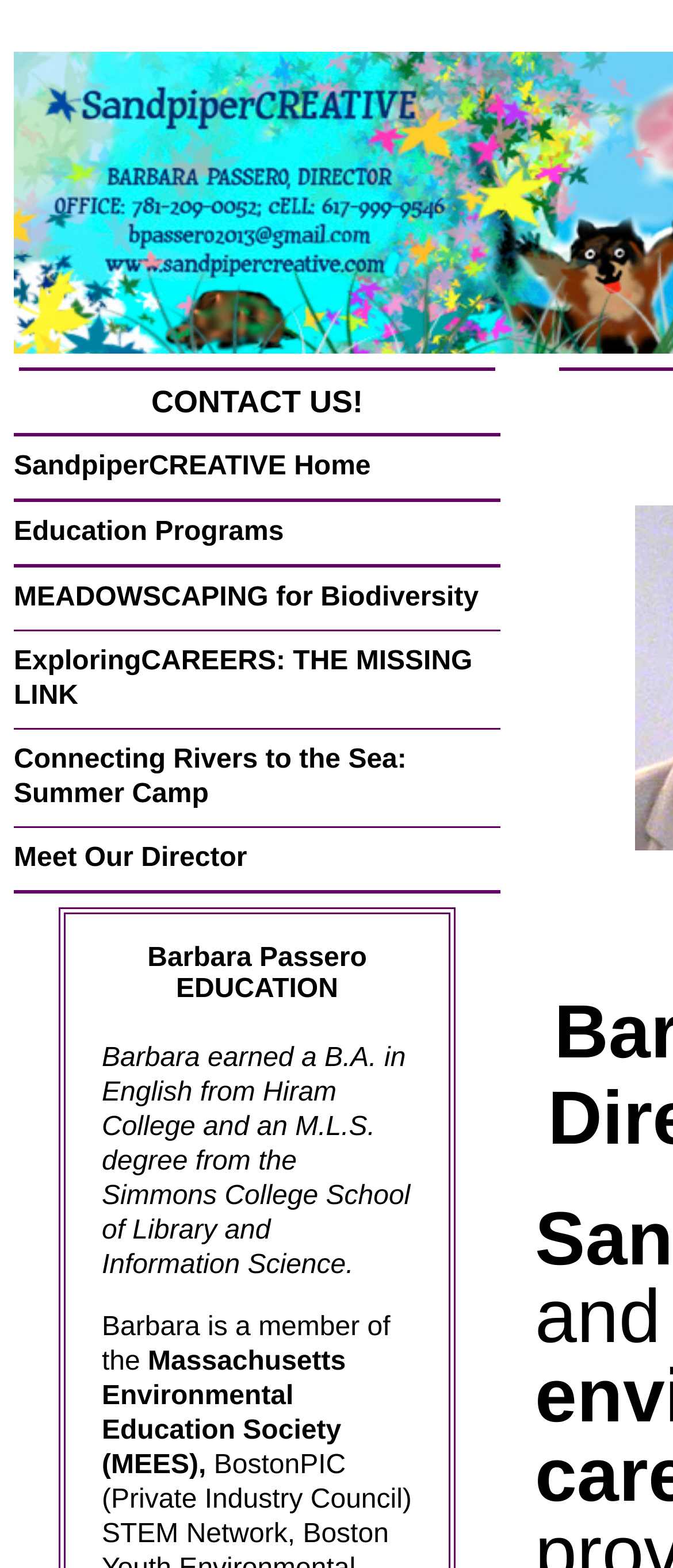Locate the bounding box coordinates of the element that should be clicked to fulfill the instruction: "Select academic level".

None